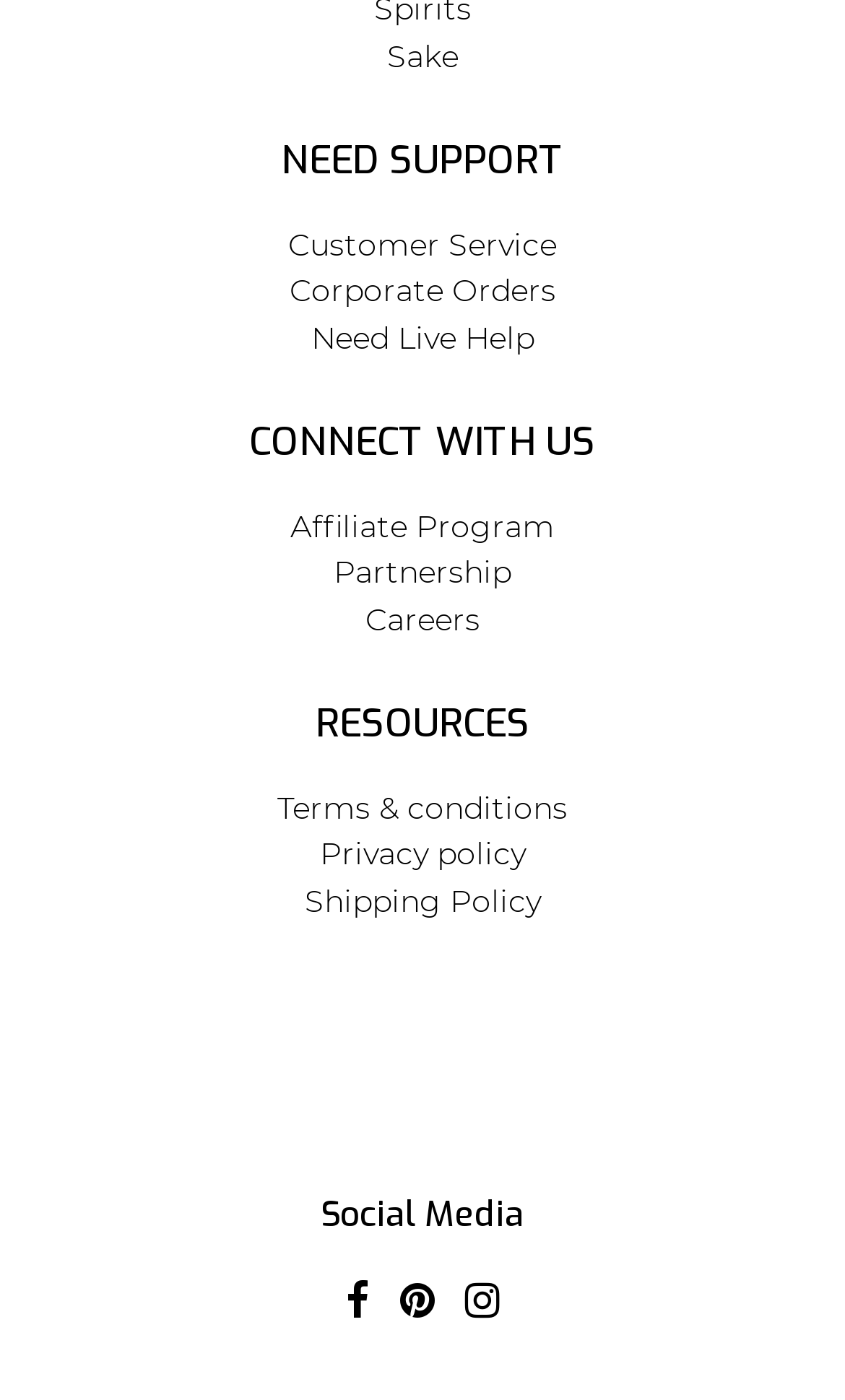Could you provide the bounding box coordinates for the portion of the screen to click to complete this instruction: "View terms and conditions"?

[0.328, 0.563, 0.672, 0.591]